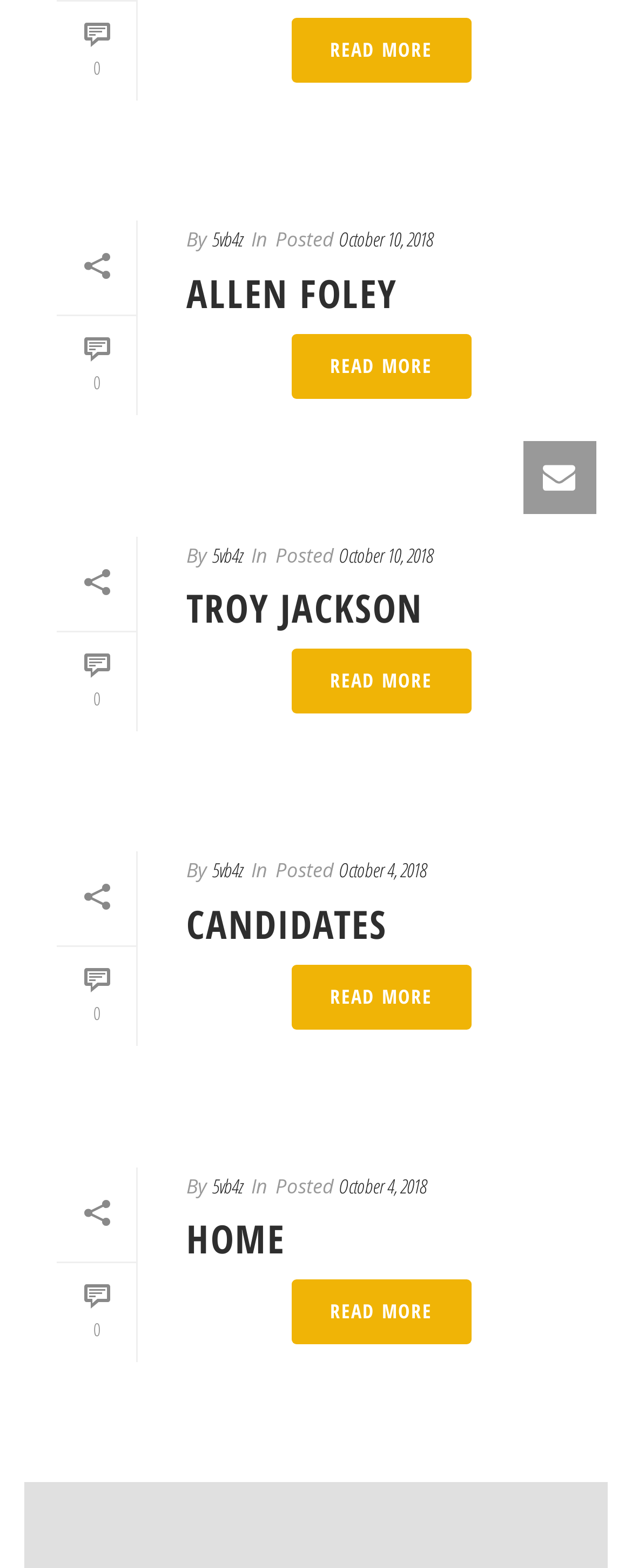Please find the bounding box for the UI component described as follows: "0".

[0.09, 0.805, 0.215, 0.868]